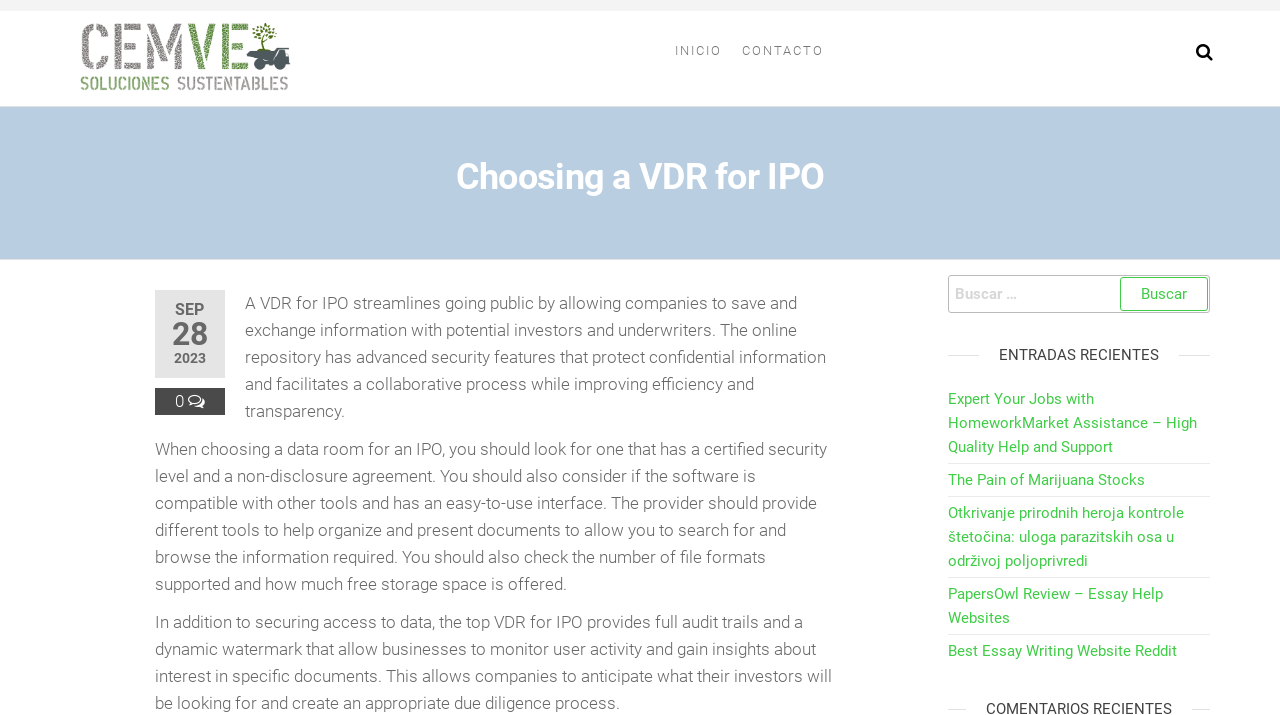What is the company name mentioned in the logo?
Please give a detailed answer to the question using the information shown in the image.

The company name 'CEMVE' is mentioned in the logo, which is an image element with a bounding box coordinate of [0.055, 0.015, 0.233, 0.148]. This element is a child of the root element and is located at the top-left corner of the webpage.